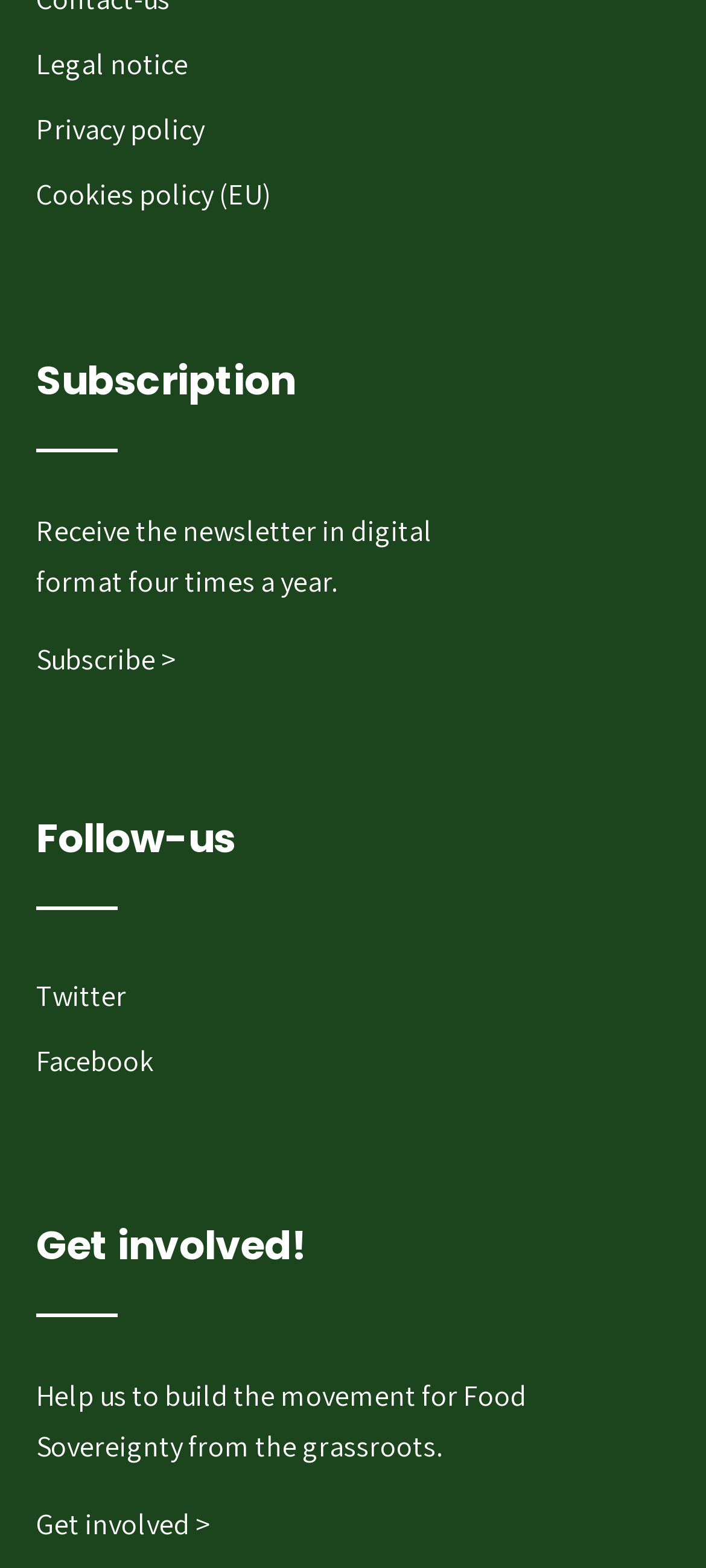Give a concise answer using one word or a phrase to the following question:
What is the purpose of getting involved?

to build the movement for Food Sovereignty